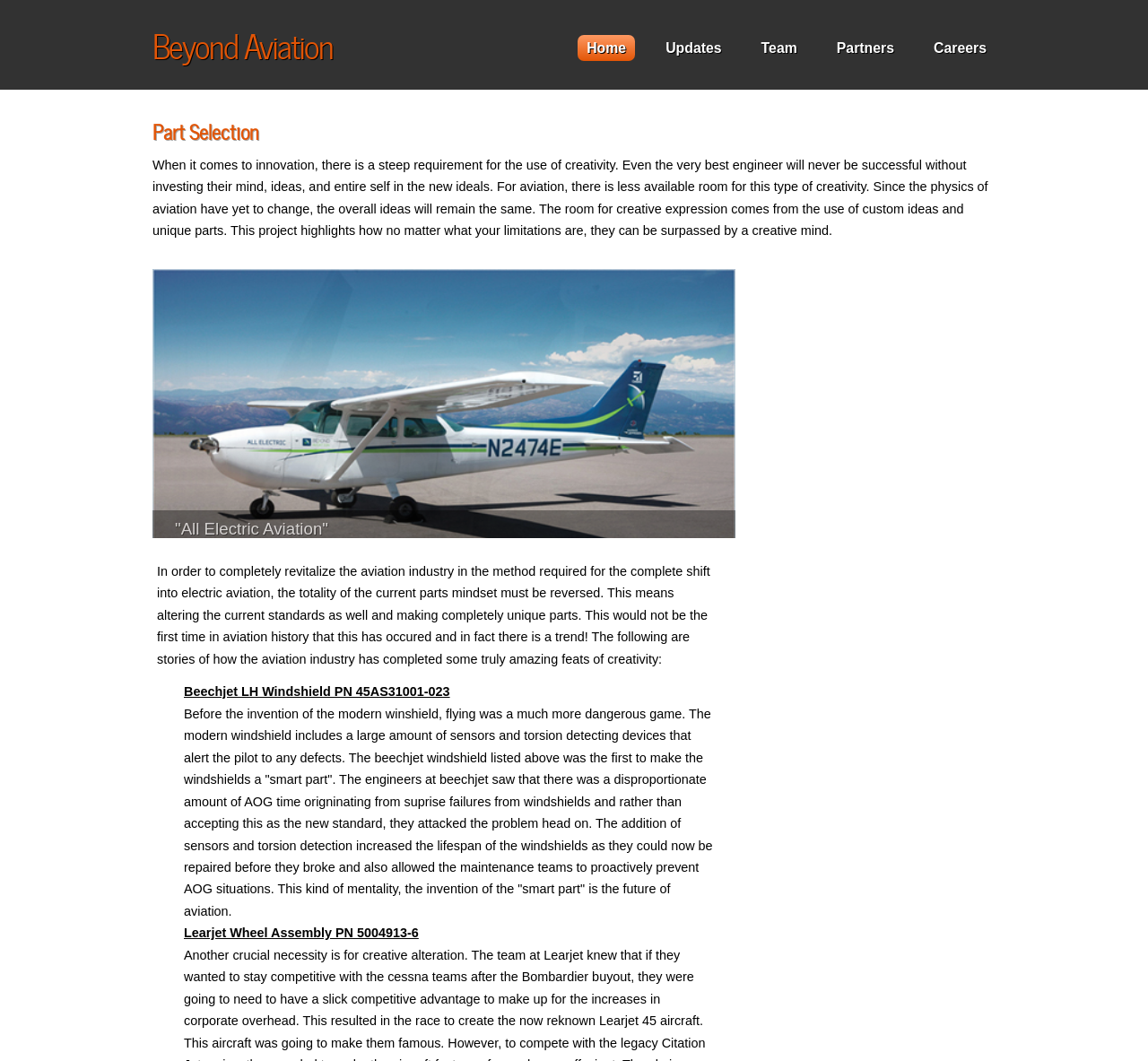Identify the bounding box coordinates of the region that needs to be clicked to carry out this instruction: "View the 'All Electric Aviation' image". Provide these coordinates as four float numbers ranging from 0 to 1, i.e., [left, top, right, bottom].

[0.133, 0.253, 0.641, 0.592]